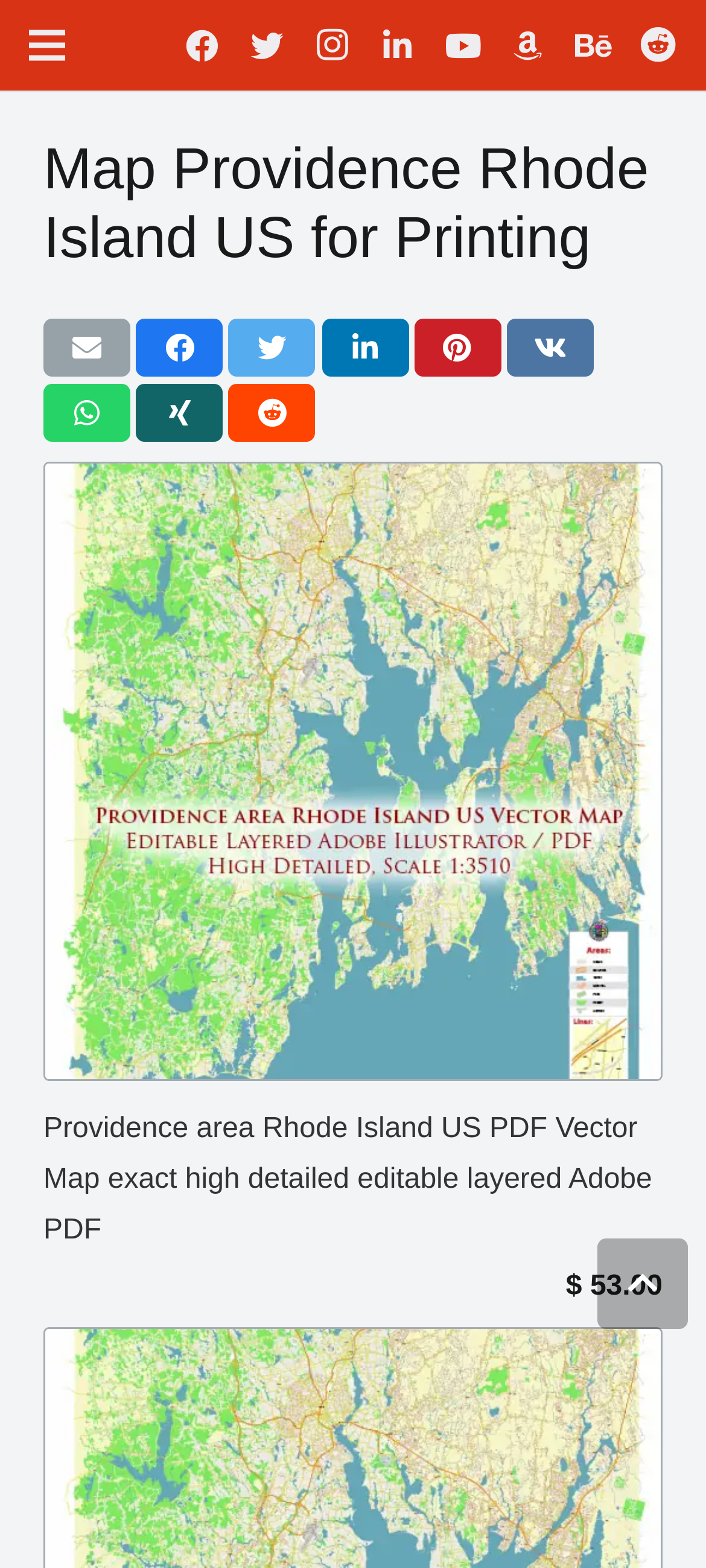Please specify the bounding box coordinates in the format (top-left x, top-left y, bottom-right x, bottom-right y), with values ranging from 0 to 1. Identify the bounding box for the UI component described as follows: aria-label="Share this" title="Share this"

[0.062, 0.244, 0.185, 0.281]